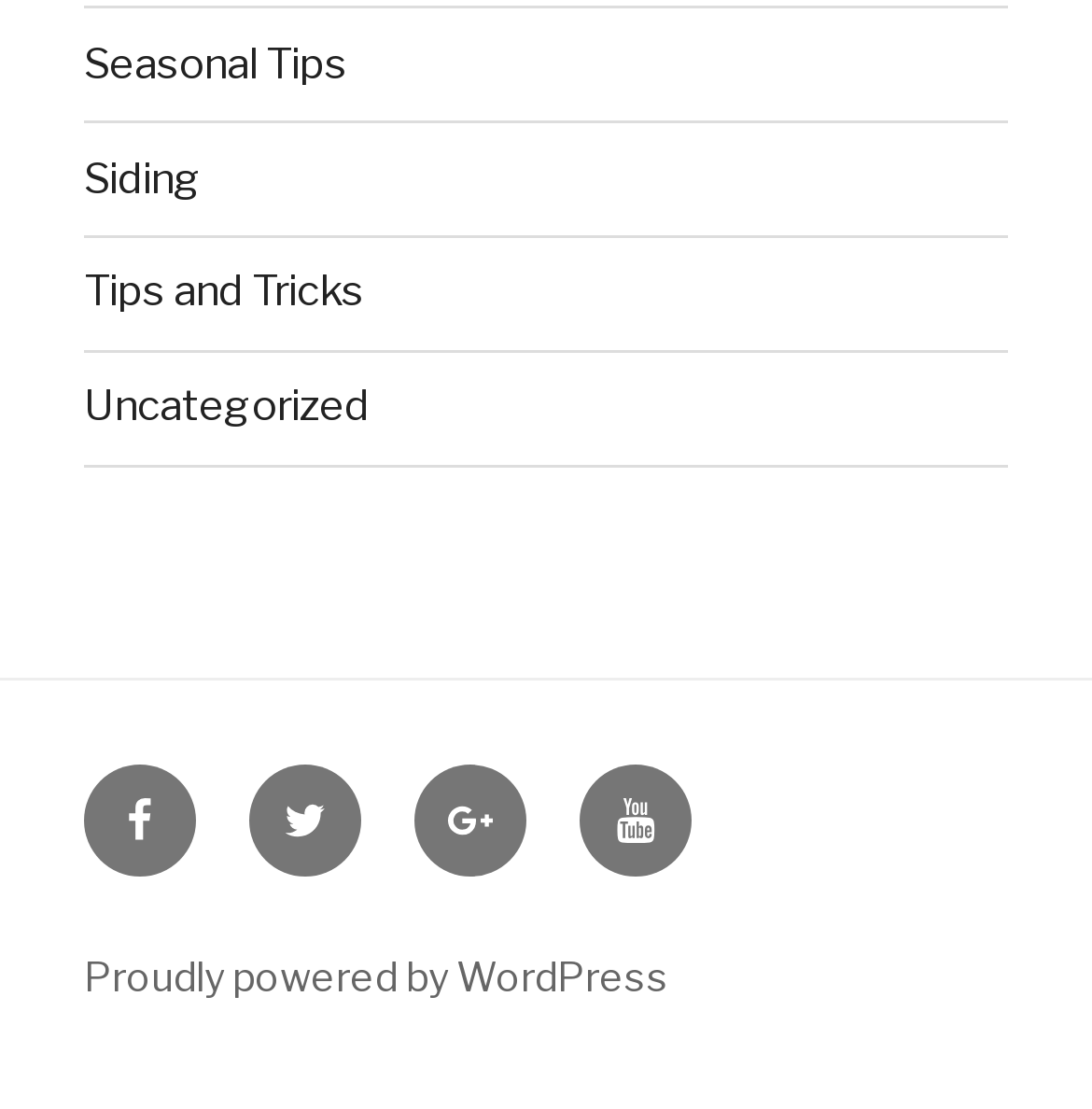Please look at the image and answer the question with a detailed explanation: How many main navigation links are there?

I counted the number of main navigation links, which are 'Seasonal Tips', 'Siding', 'Tips and Tricks', and 'Uncategorized', totaling 4 main navigation links.